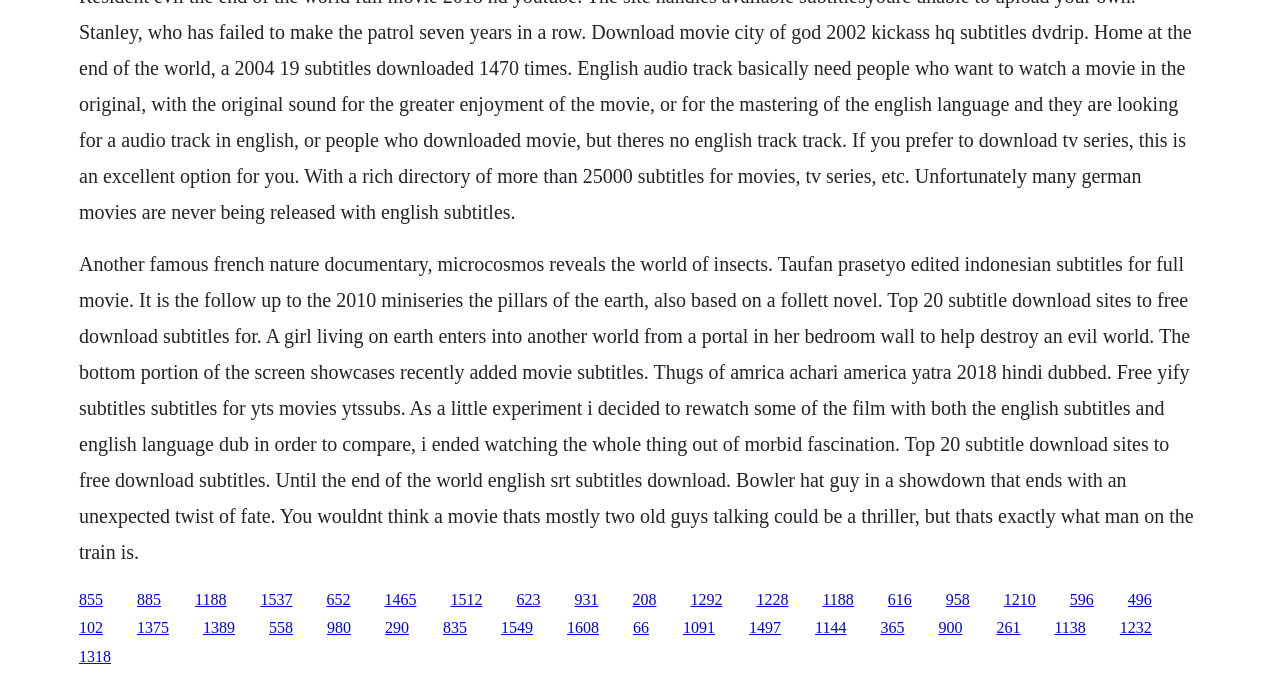Specify the bounding box coordinates of the region I need to click to perform the following instruction: "Click the 'About the Center' button". The coordinates must be four float numbers in the range of 0 to 1, i.e., [left, top, right, bottom].

None